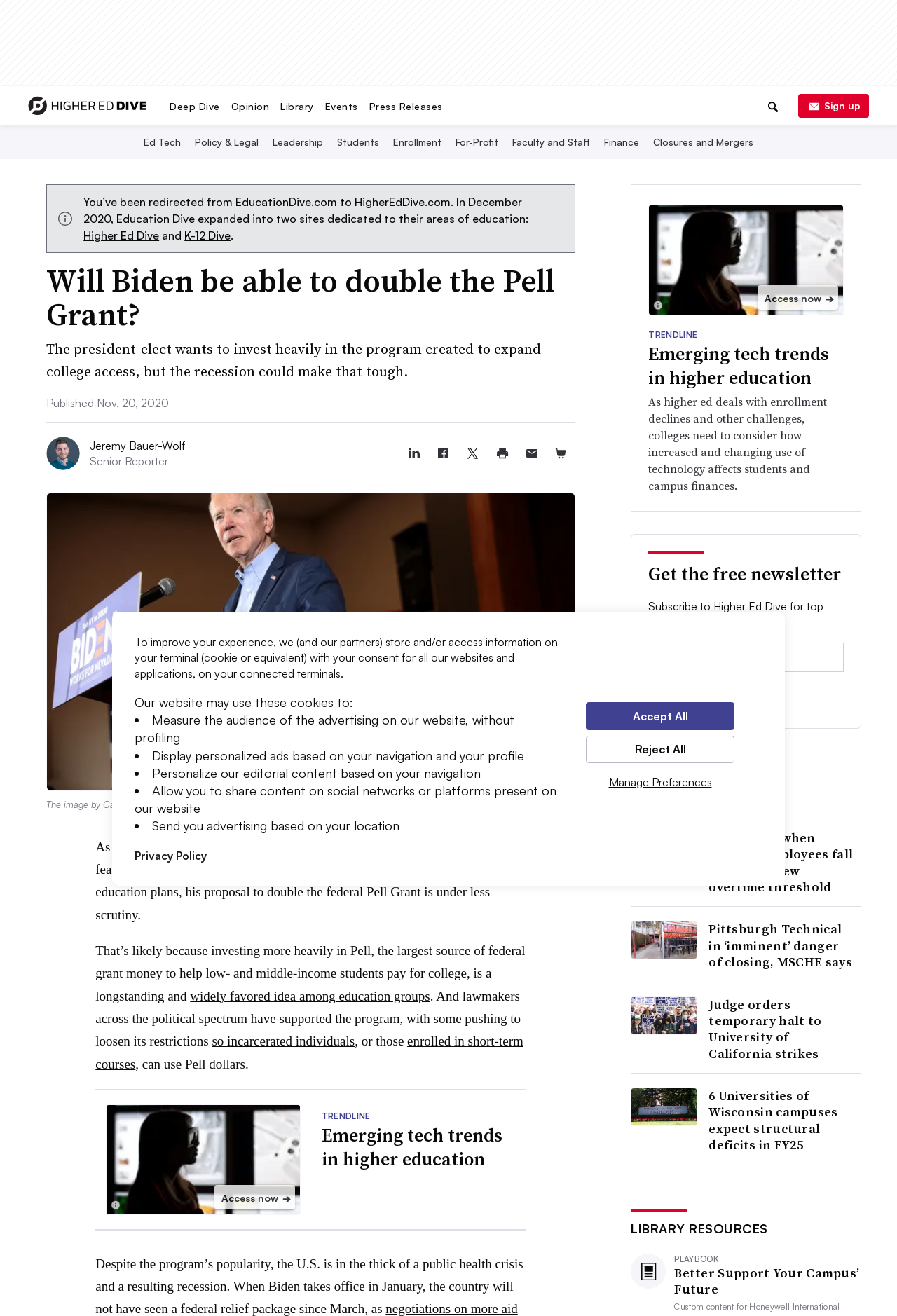What is the main image in the article about?
Please provide a detailed and comprehensive answer to the question.

The main image is a photo of former Vice President of the United States Joe Biden speaking with supporters at a community event, which is relevant to the article's topic of higher education and the Pell Grant.